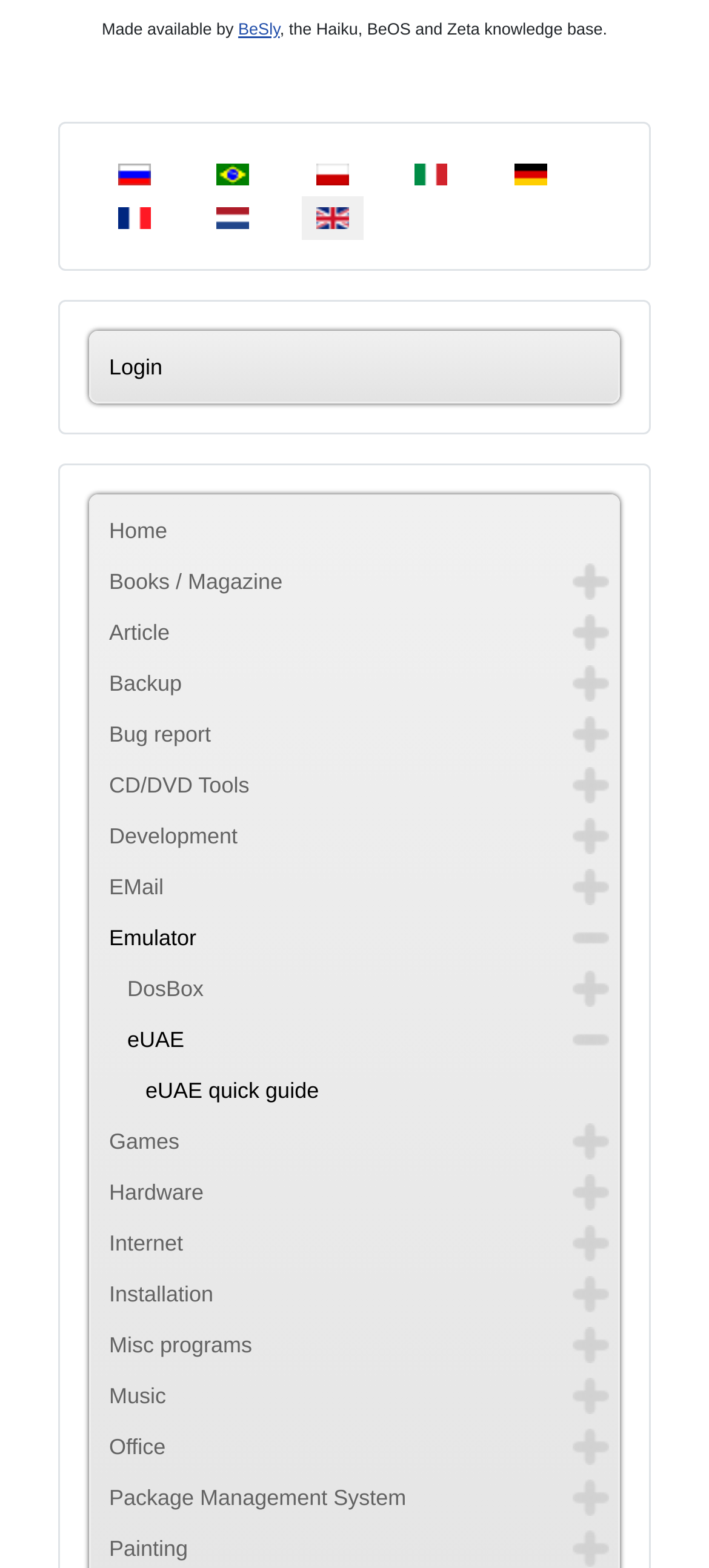Give a one-word or short-phrase answer to the following question: 
What is the last link in the main menu?

Office